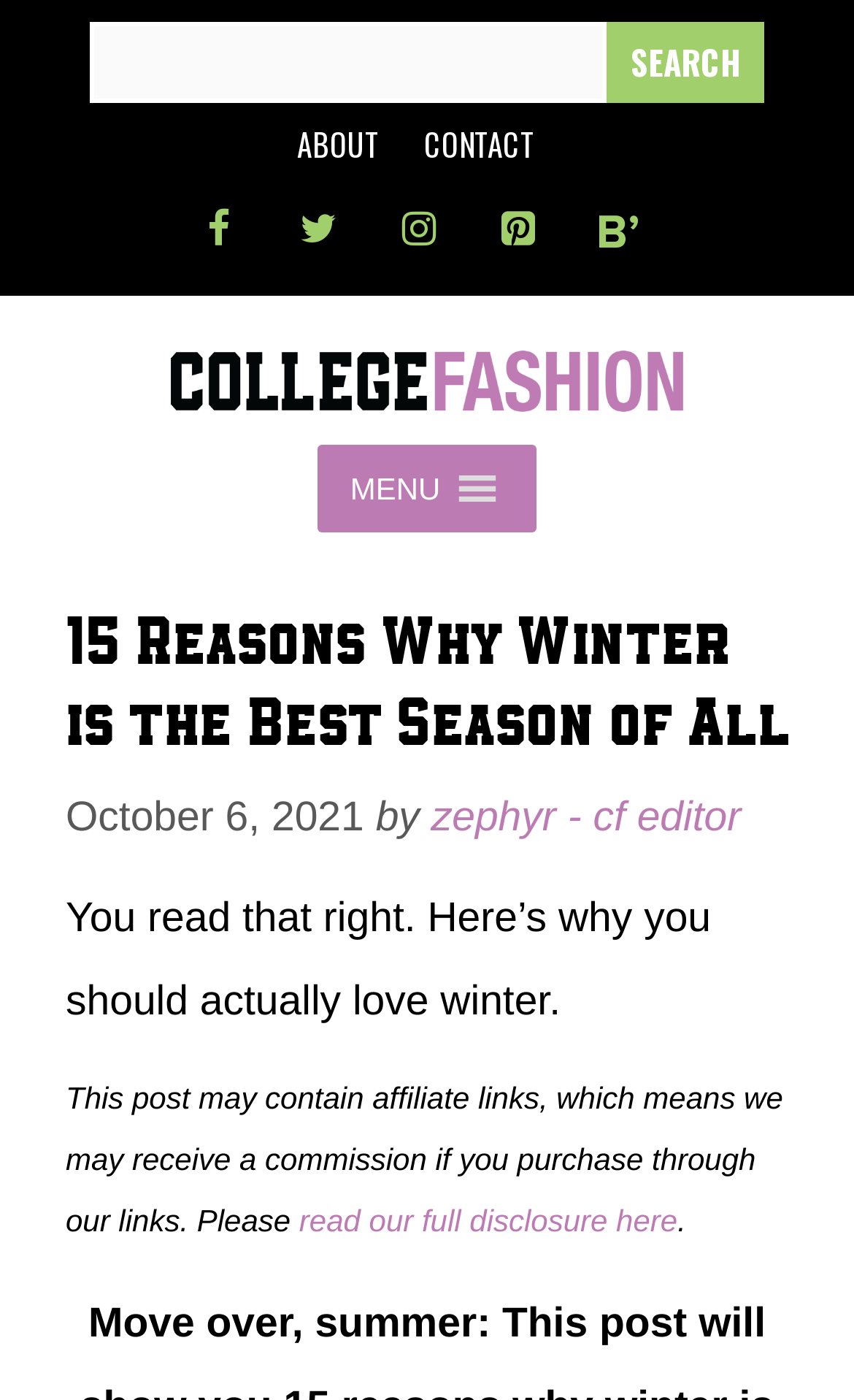Identify the bounding box of the HTML element described here: "aria-label="Blog Lovin'" title="Blog Lovin'"". Provide the coordinates as four float numbers between 0 and 1: [left, top, right, bottom].

[0.675, 0.137, 0.772, 0.196]